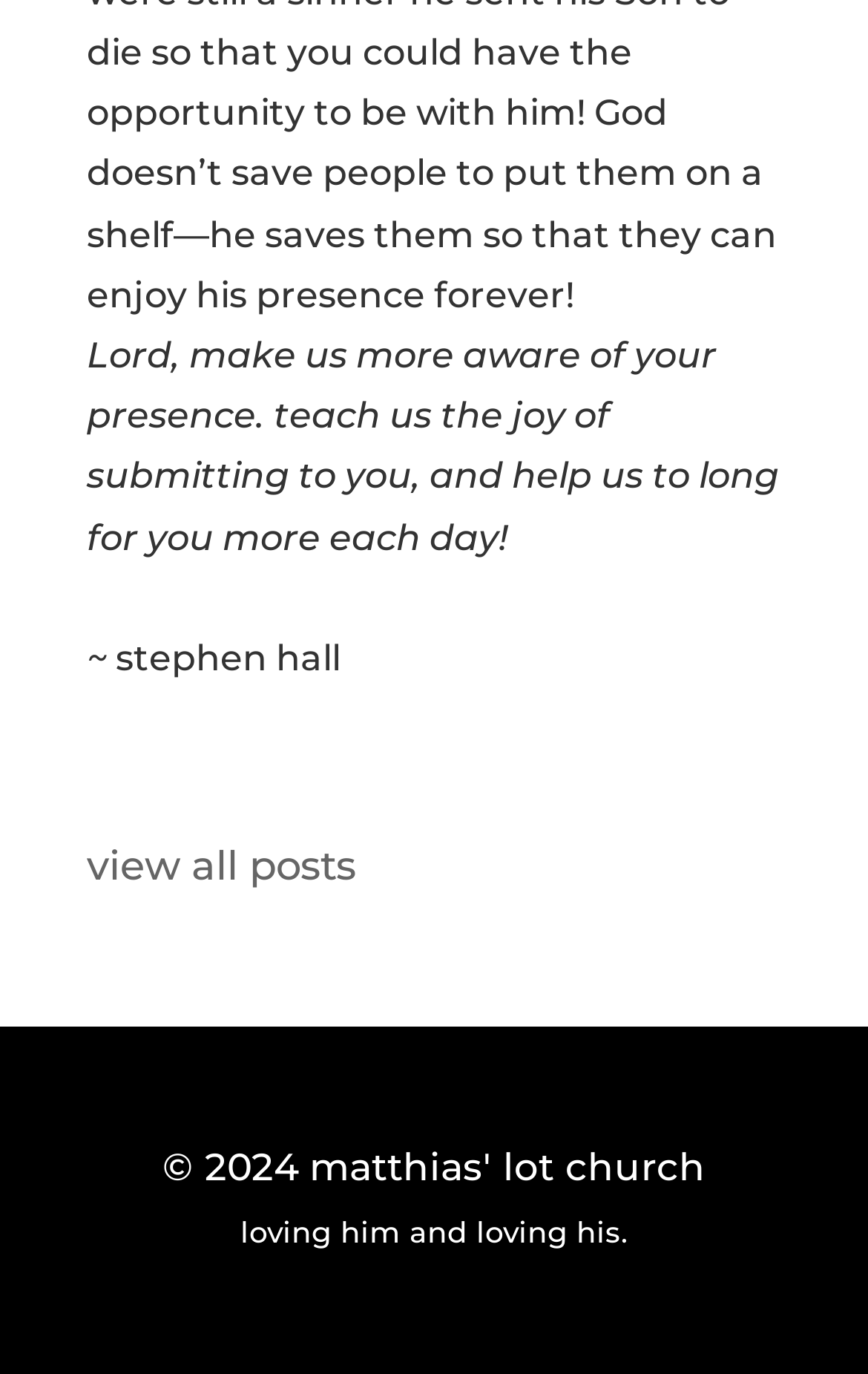What is the theme of the quote?
Use the image to give a comprehensive and detailed response to the question.

The quote 'Lord, make us more aware of your presence. teach us the joy of submitting to you, and help us to long for you more each day!' suggests that the theme is related to faith and submission to a higher power.